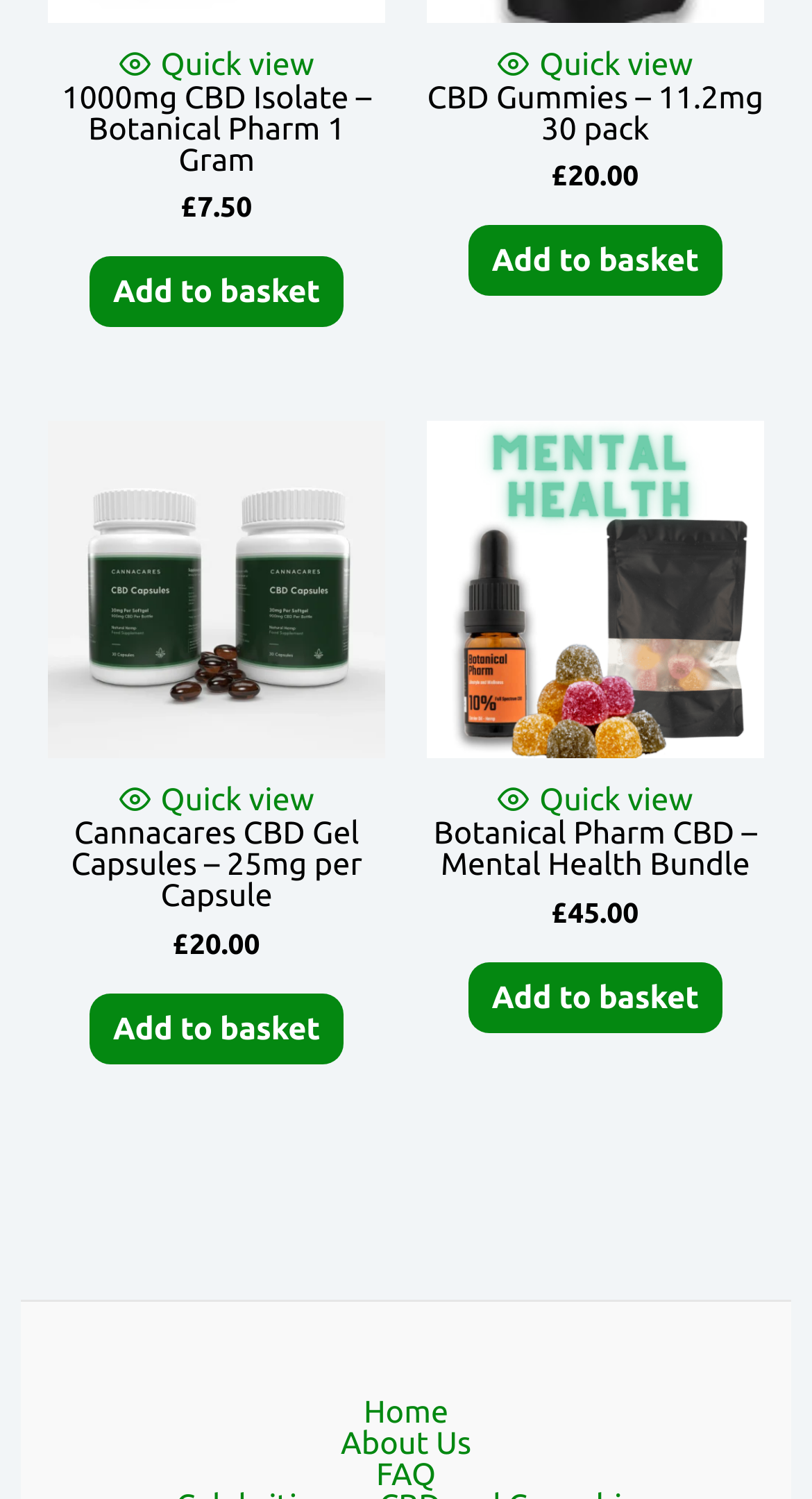What is the name of the product with the highest price?
Refer to the image and provide a concise answer in one word or phrase.

Botanical Pharm CBD – Mental Health Bundle